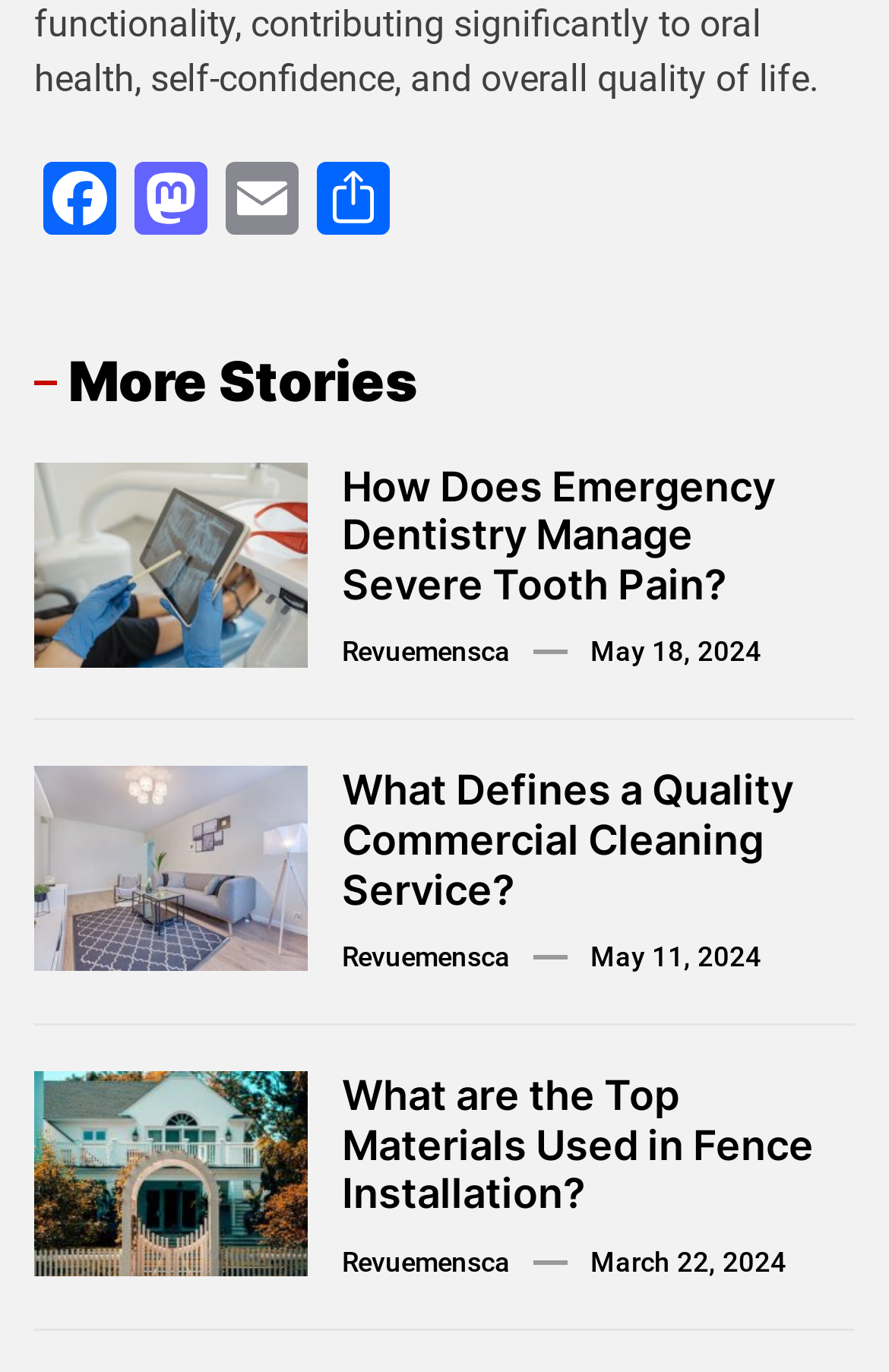Please specify the bounding box coordinates of the element that should be clicked to execute the given instruction: 'Visit Revuemensca's page'. Ensure the coordinates are four float numbers between 0 and 1, expressed as [left, top, right, bottom].

[0.385, 0.464, 0.574, 0.487]